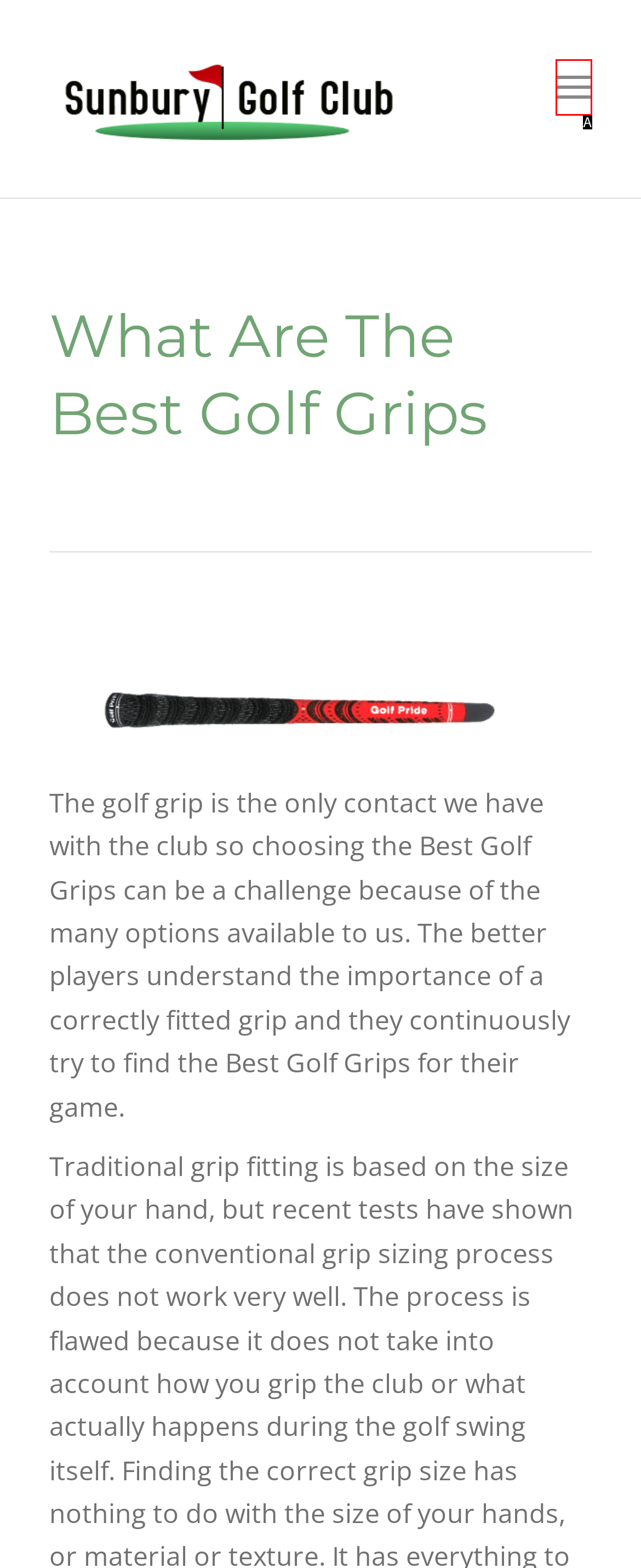Find the option that aligns with: Toggle navigation
Provide the letter of the corresponding option.

A